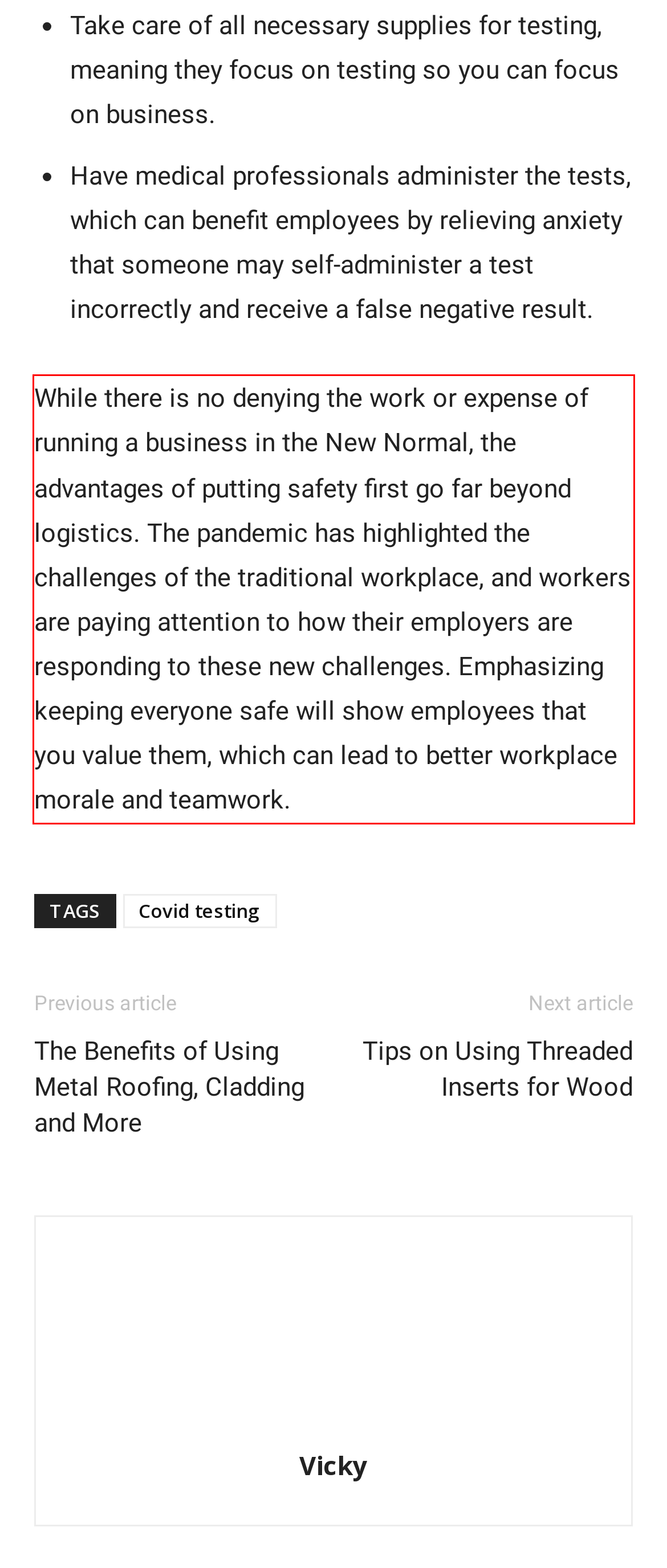You have a screenshot of a webpage, and there is a red bounding box around a UI element. Utilize OCR to extract the text within this red bounding box.

While there is no denying the work or expense of running a business in the New Normal, the advantages of putting safety first go far beyond logistics. The pandemic has highlighted the challenges of the traditional workplace, and workers are paying attention to how their employers are responding to these new challenges. Emphasizing keeping everyone safe will show employees that you value them, which can lead to better workplace morale and teamwork.